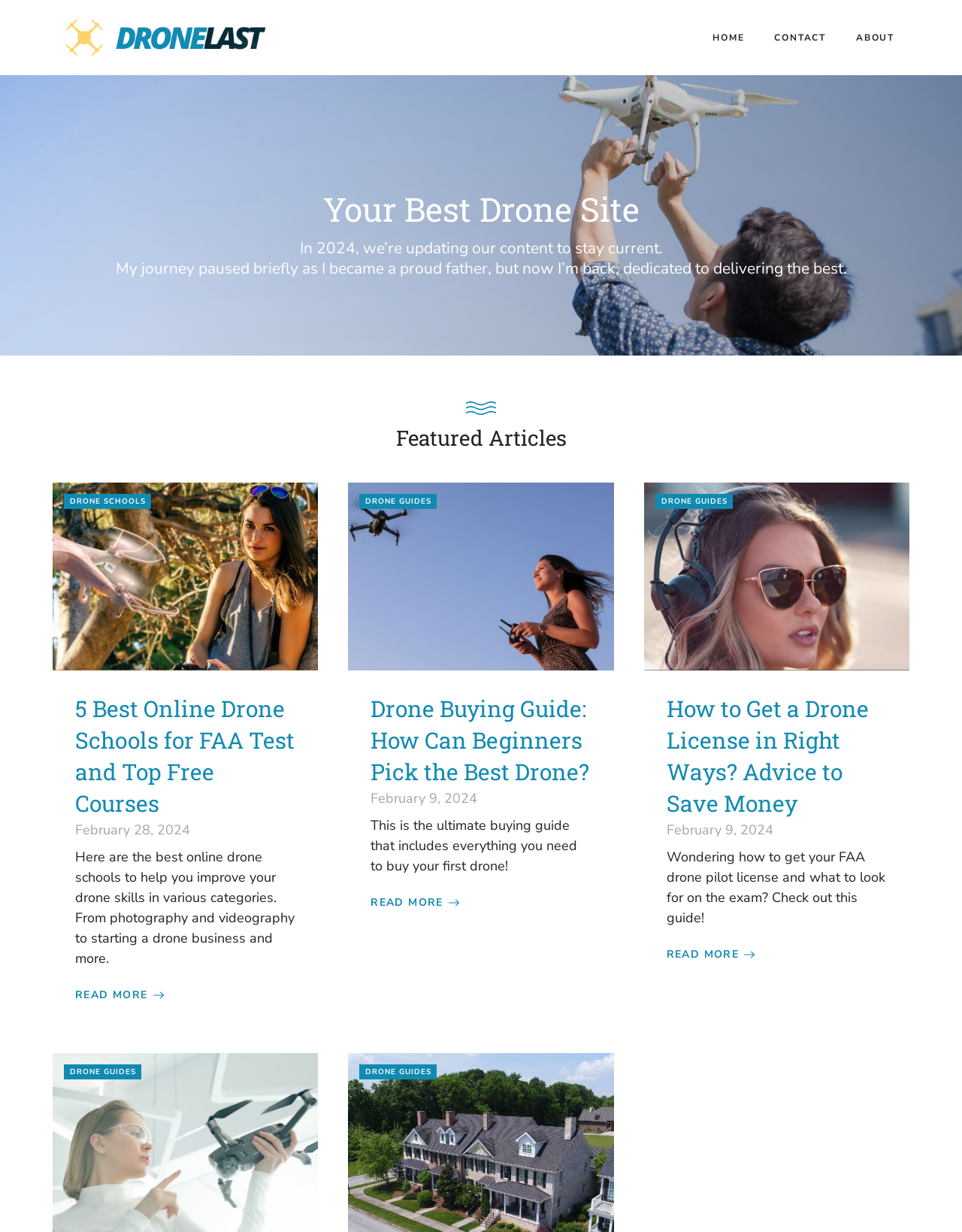How many featured articles are on the webpage?
Answer with a single word or short phrase according to what you see in the image.

3